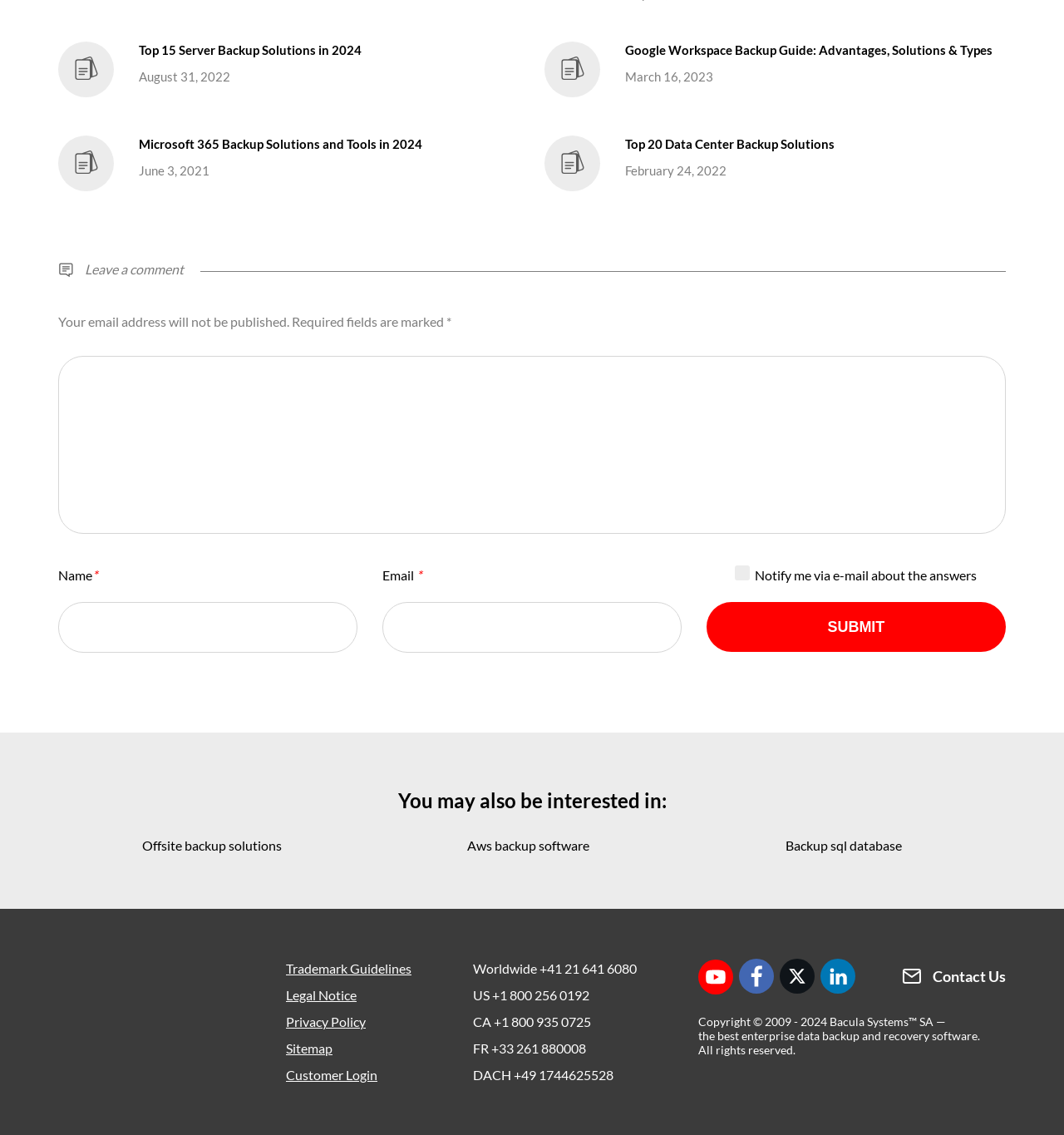Locate the bounding box coordinates of the item that should be clicked to fulfill the instruction: "Enter your name in the input field".

[0.055, 0.531, 0.336, 0.575]